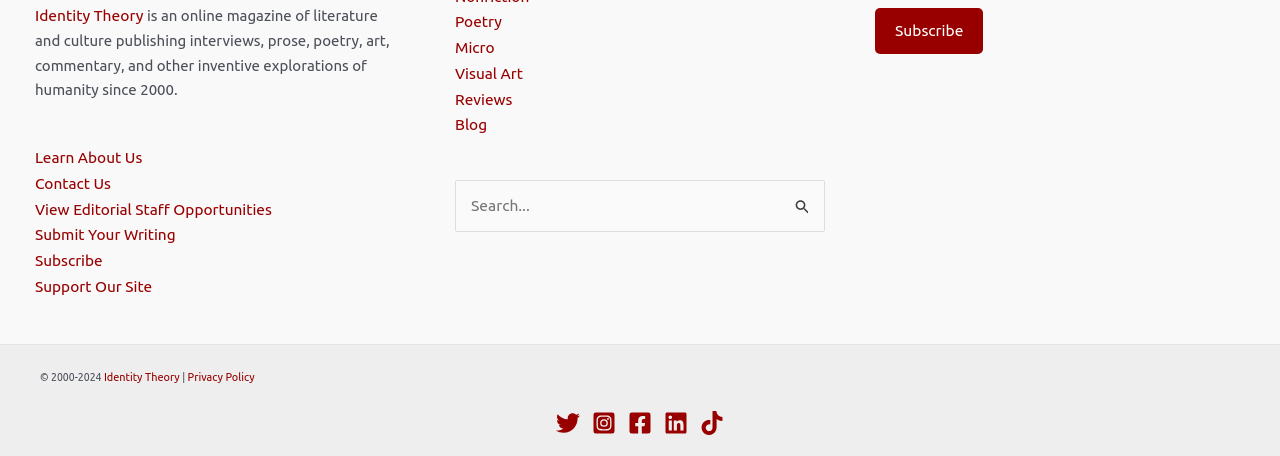Please locate the bounding box coordinates of the element's region that needs to be clicked to follow the instruction: "Subscribe to the website". The bounding box coordinates should be provided as four float numbers between 0 and 1, i.e., [left, top, right, bottom].

[0.684, 0.011, 0.766, 0.109]